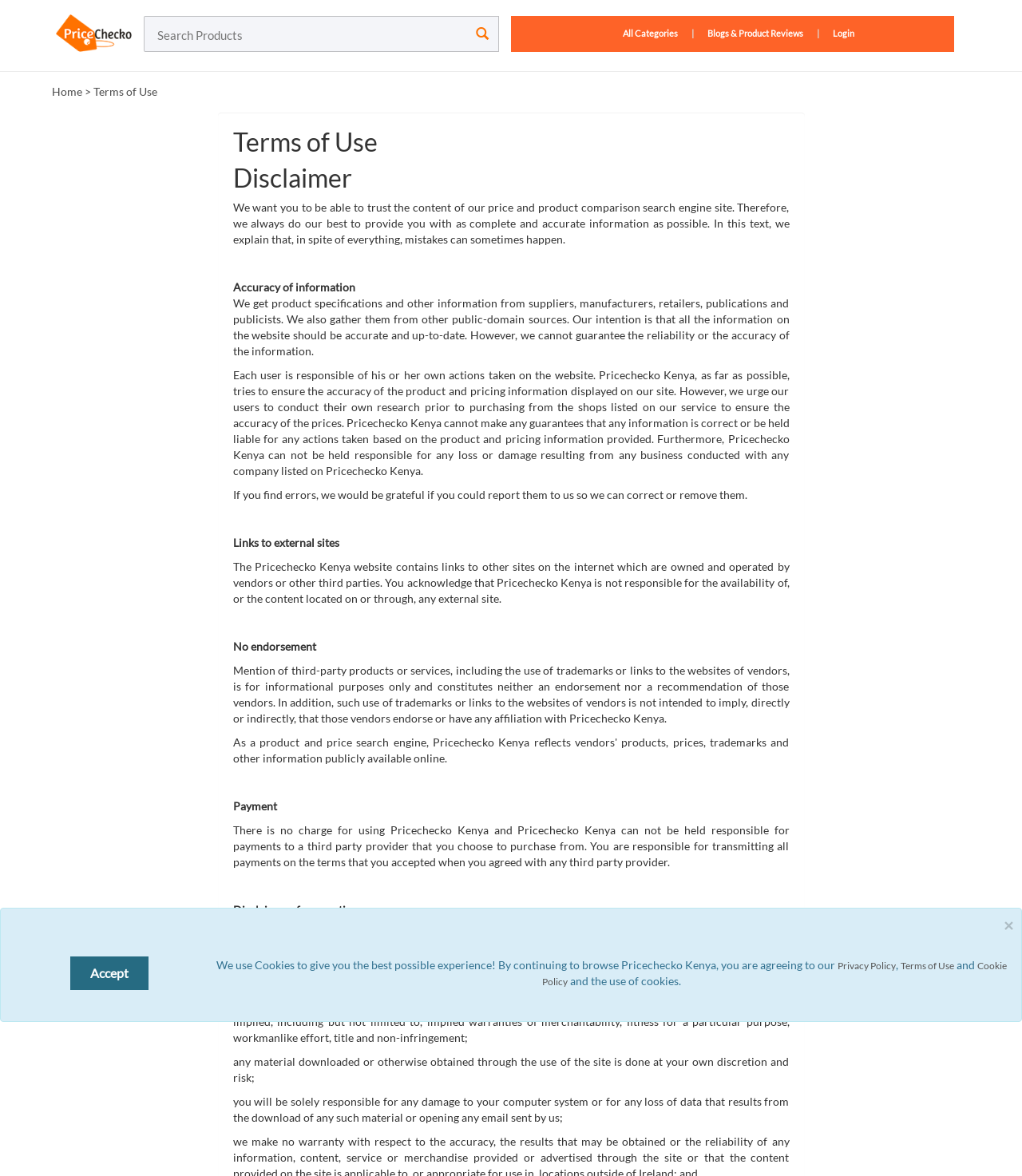Kindly determine the bounding box coordinates for the area that needs to be clicked to execute this instruction: "Go to Home page".

[0.051, 0.072, 0.08, 0.084]